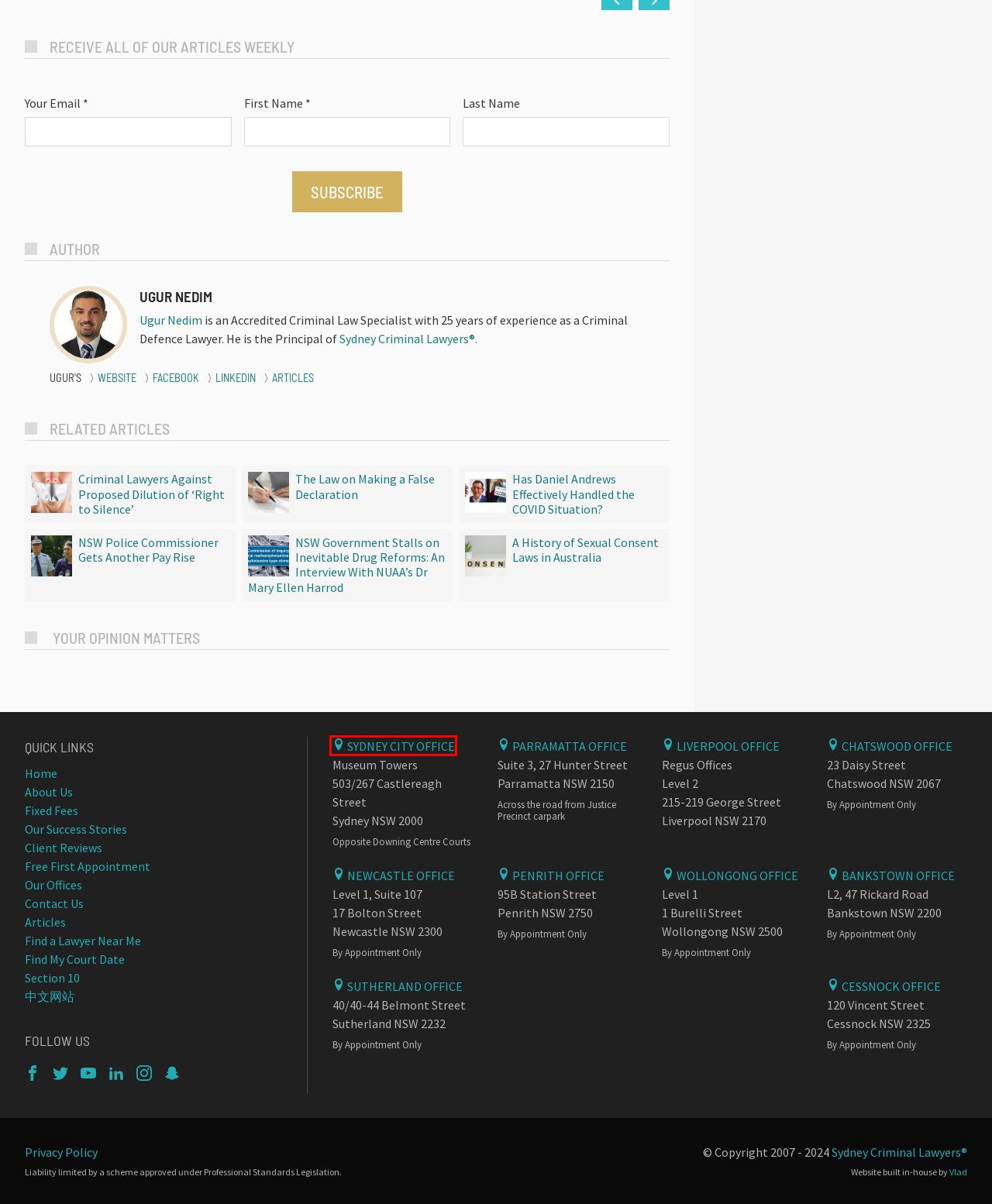You are presented with a screenshot of a webpage containing a red bounding box around a particular UI element. Select the best webpage description that matches the new webpage after clicking the element within the bounding box. Here are the candidates:
A. Criminal & Traffic Defence Lawyers Sydney
B. Criminal & Traffic Lawyers Wollongong
C. NSW Police Commissioner Gets Another Pay Rise
D. Criminal Lawyers Against Proposed Dilution of 'Right to Silence'
E. Criminal & Traffic Defence Lawyers Liverpool
F. Criminal & Traffic Lawyers Penrith
G. Criminal & Traffic Lawyers Cessnock | Sydney Criminal Lawyers® | Sydney Criminal Lawyers
H. Criminal & Traffic Lawyers Sutherland, Drink Driving Lawyers Sutherland

A